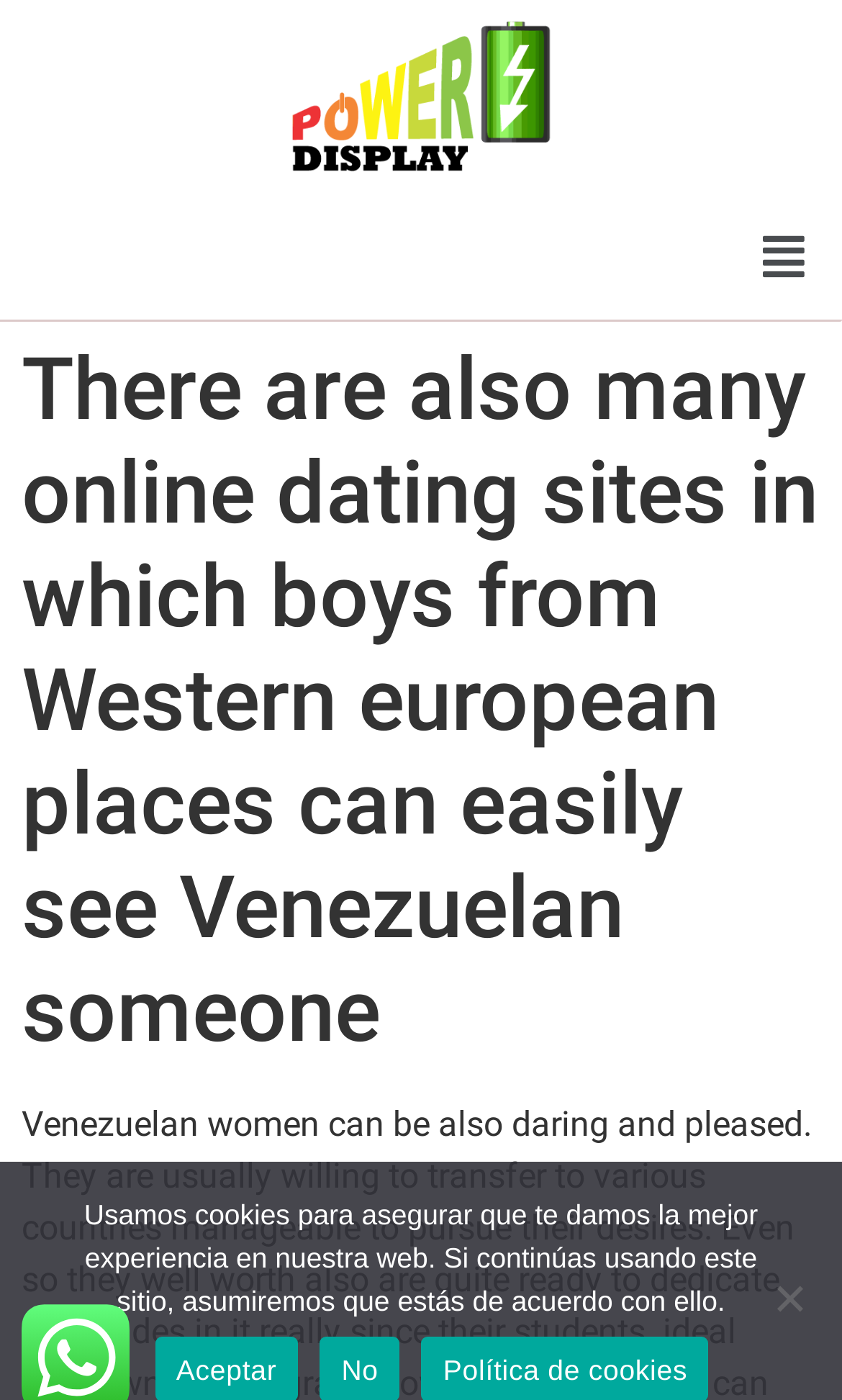What is the purpose of this website?
Please provide a comprehensive answer to the question based on the webpage screenshot.

Based on the content of the webpage, it appears to be a platform for online dating, specifically for boys from Western European places to connect with Venezuelan women.